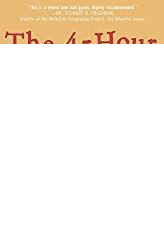Examine the image carefully and respond to the question with a detailed answer: 
What does the book offer to readers?

The caption suggests that the book offers unconventional strategies for achieving financial independence and personal freedom, inviting readers to explore new ways of thinking about work and productivity.